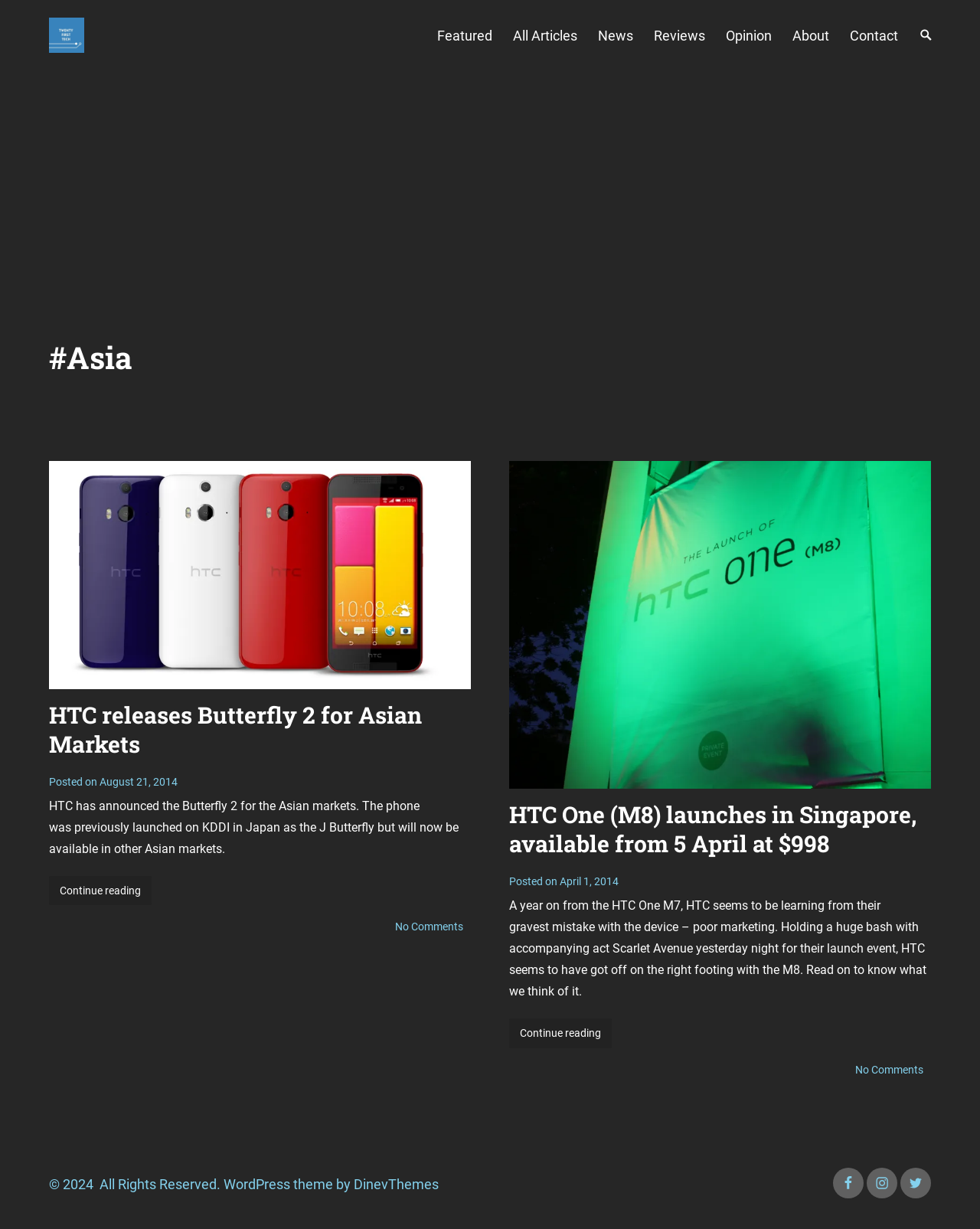Please determine the bounding box coordinates, formatted as (top-left x, top-left y, bottom-right x, bottom-right y), with all values as floating point numbers between 0 and 1. Identify the bounding box of the region described as: alt="Twenty First Tech"

[0.05, 0.014, 0.086, 0.043]